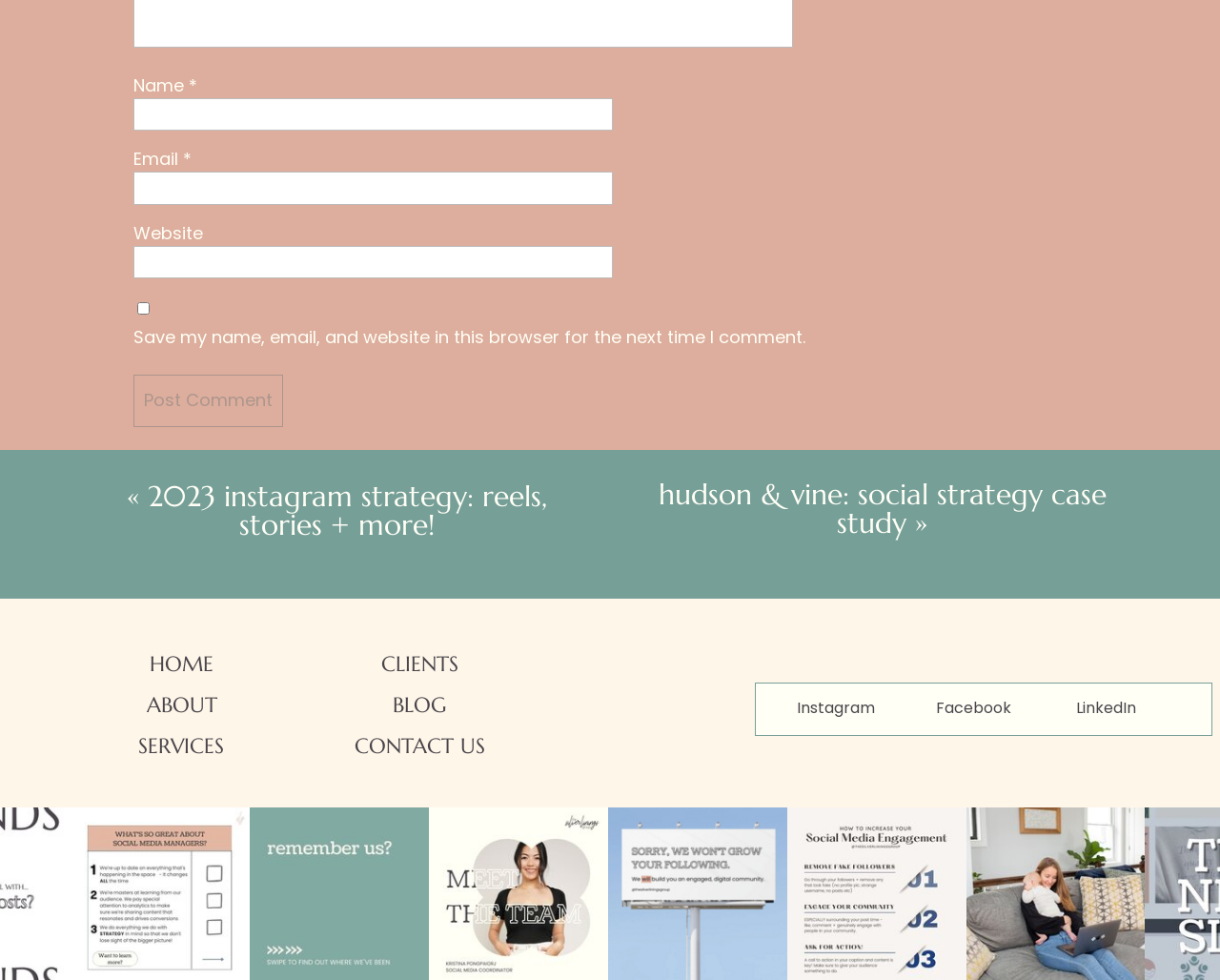What is the text of the button?
By examining the image, provide a one-word or phrase answer.

Post Comment